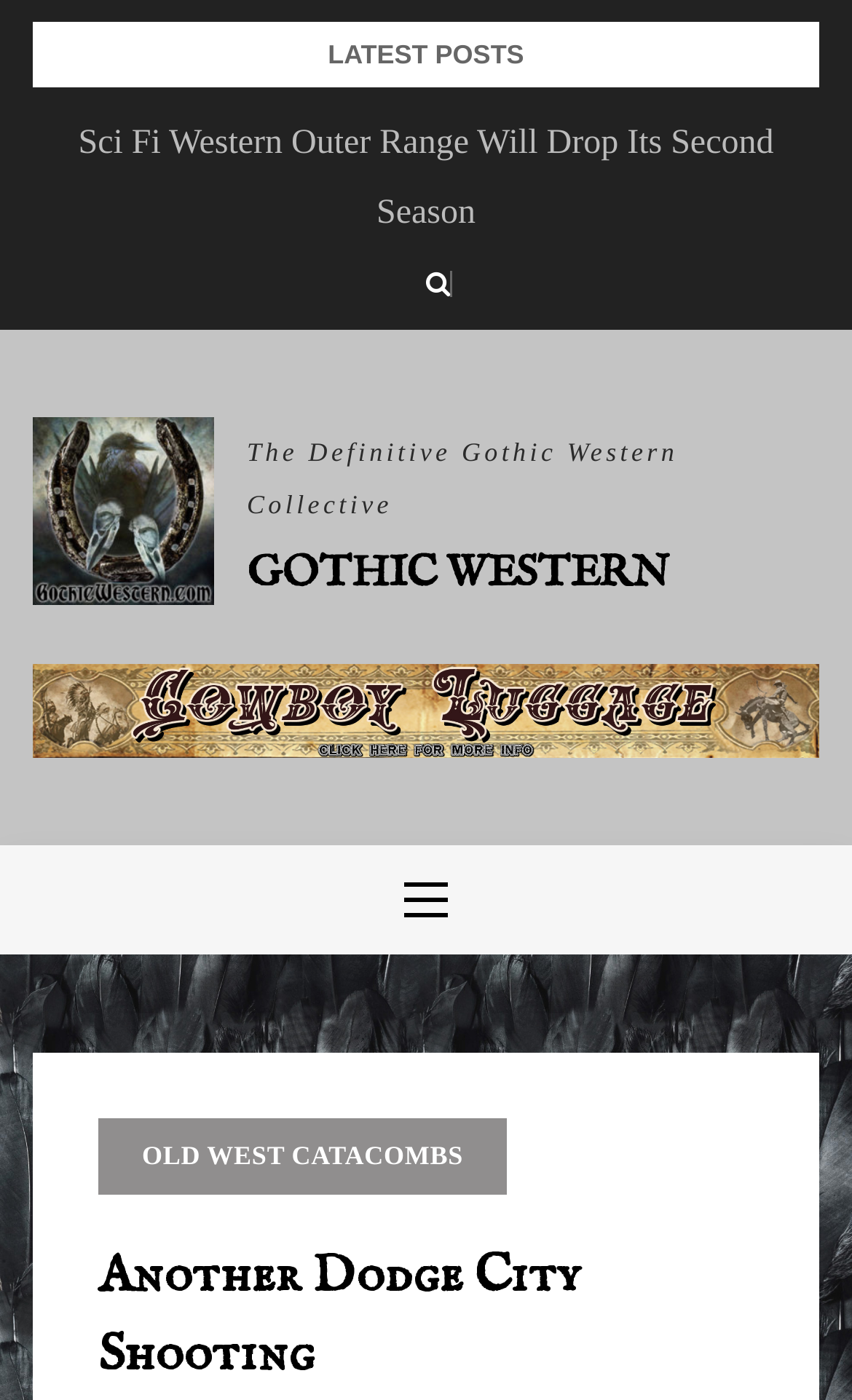Describe the entire webpage, focusing on both content and design.

The webpage appears to be a blog or article page focused on the Gothic Western lifestyle. At the top, there is a heading that reads "LATEST POSTS". Below this heading, there are three links to different articles or posts, including "“The Wind” (2018) Dark Western Frontier Film", "Robbie Coburn – Gothic Western Poet", and an icon represented by "\uf002".

To the right of these links, there is a table containing a logo or image with the text "Gothic Western" and a description "The Definitive Gothic Western Collective". Below this, there is another link to "GOTHIC WESTERN".

Further down the page, there is another table containing an image, but no accompanying text. Below this, there is a button that, when expanded, reveals a link to "OLD WEST CATACOMBS" and a heading that reads "Another Dodge City Shooting", which is likely the title of the article or post.

The article itself appears to be a short passage about a shooting incident that took place in Dodge City, with the text "On last Thursday evening at about six o'clock, another Dodge City shooting took place on the south side of the railroad in front of Utterback's hardware."